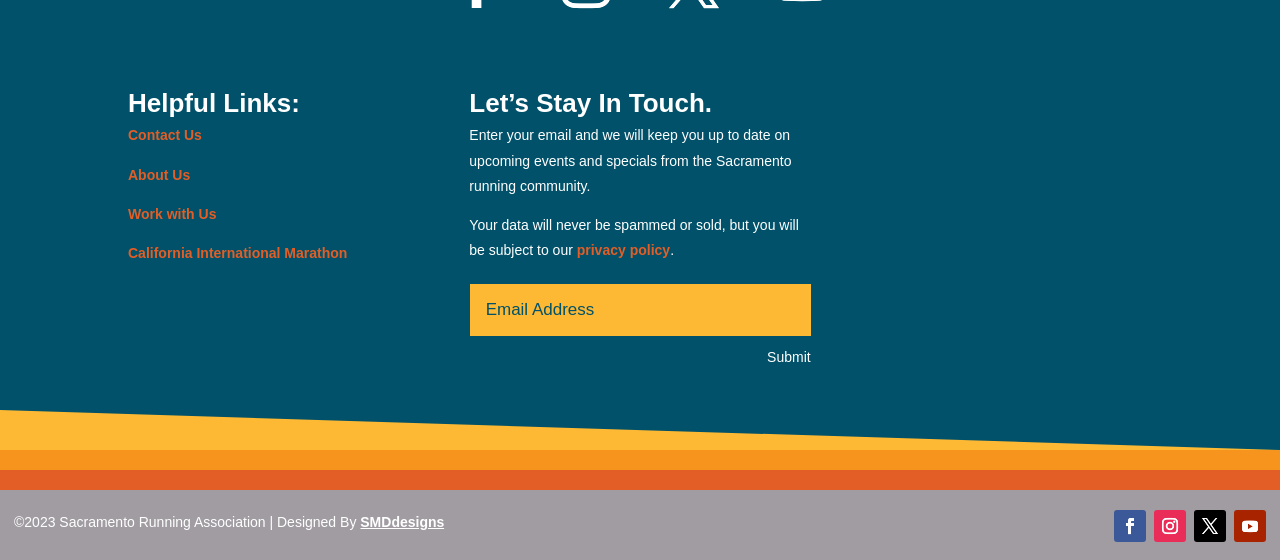What is the purpose of the textbox?
Use the information from the image to give a detailed answer to the question.

The textbox is located below the heading 'Let’s Stay In Touch.' and has a submit button next to it. The surrounding text suggests that the user should enter their email to stay updated on upcoming events and specials from the Sacramento running community.